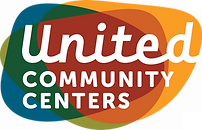Provide a comprehensive description of the image.

The image features the logo of the United Community Centers, a design characterized by vibrant overlapping shapes in different colors such as green, orange, and blue. The logo prominently displays the words “United Community Centers” in bold, white, playful font, symbolizing unity and community support. This logo represents the organization’s commitment to empowering individuals and families within the community through various services and programs. The design’s colorful and modern aesthetic aims to convey a sense of inclusivity and collaboration.